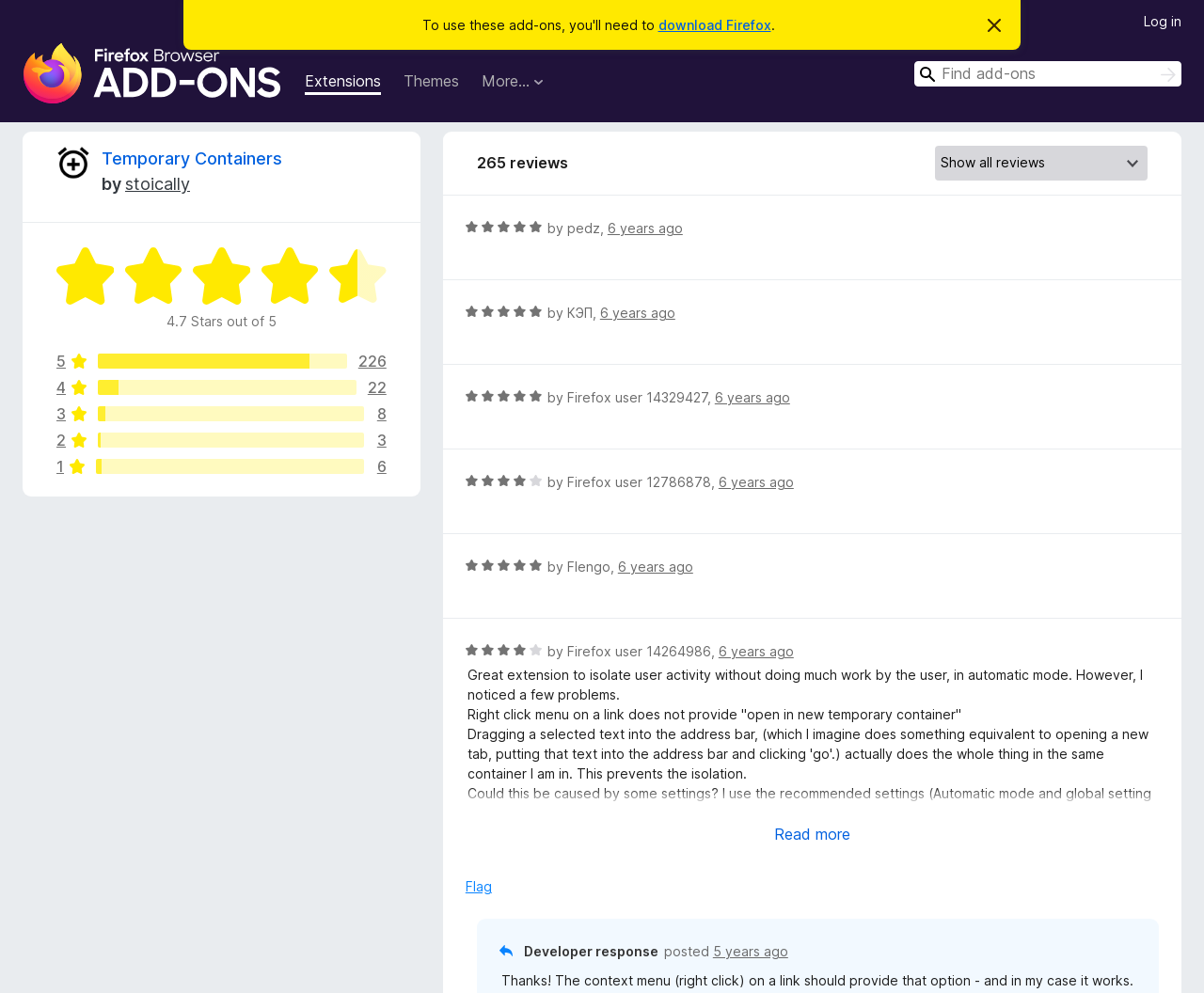Find the bounding box coordinates for the area that must be clicked to perform this action: "Log in to your Firefox account".

[0.95, 0.009, 0.981, 0.029]